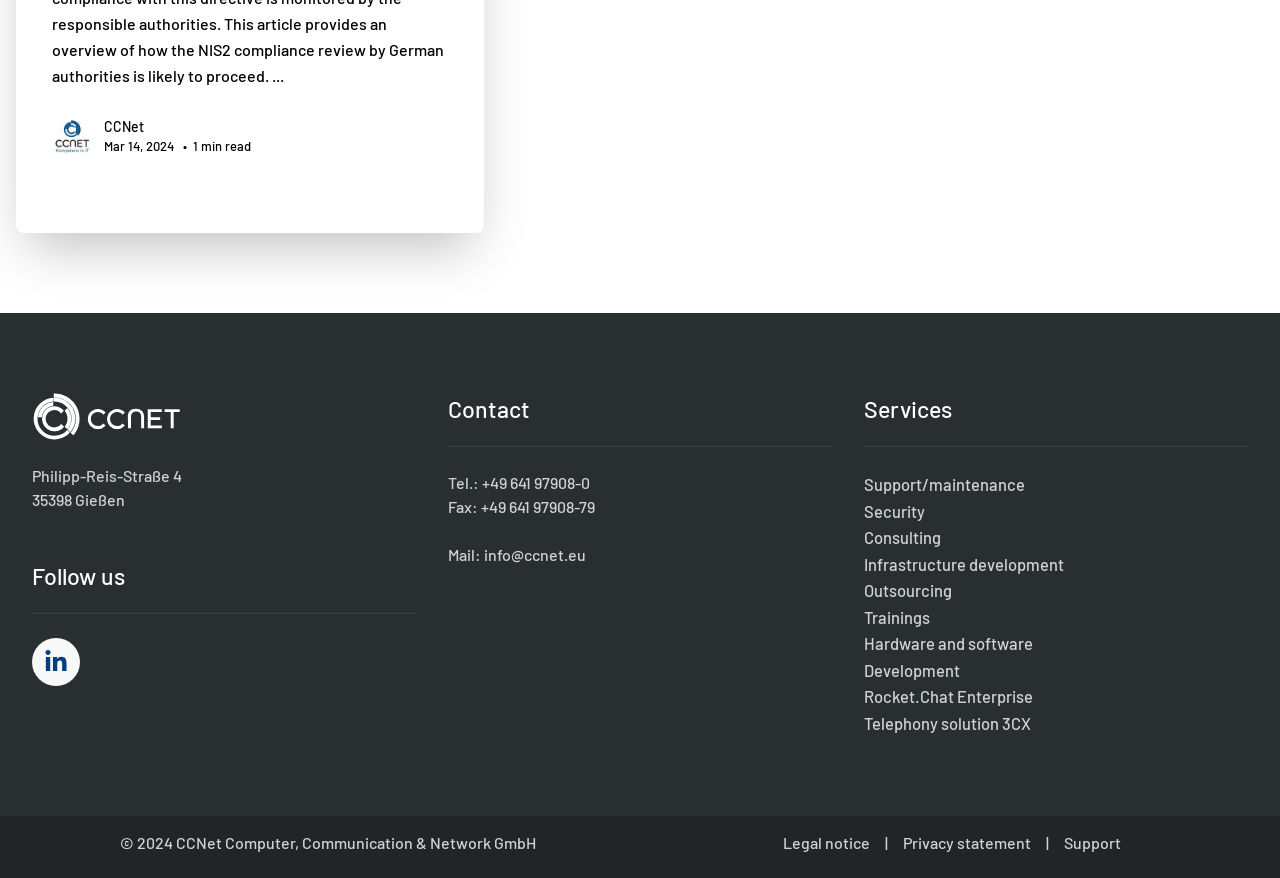Indicate the bounding box coordinates of the element that needs to be clicked to satisfy the following instruction: "Check recent posts". The coordinates should be four float numbers between 0 and 1, i.e., [left, top, right, bottom].

None